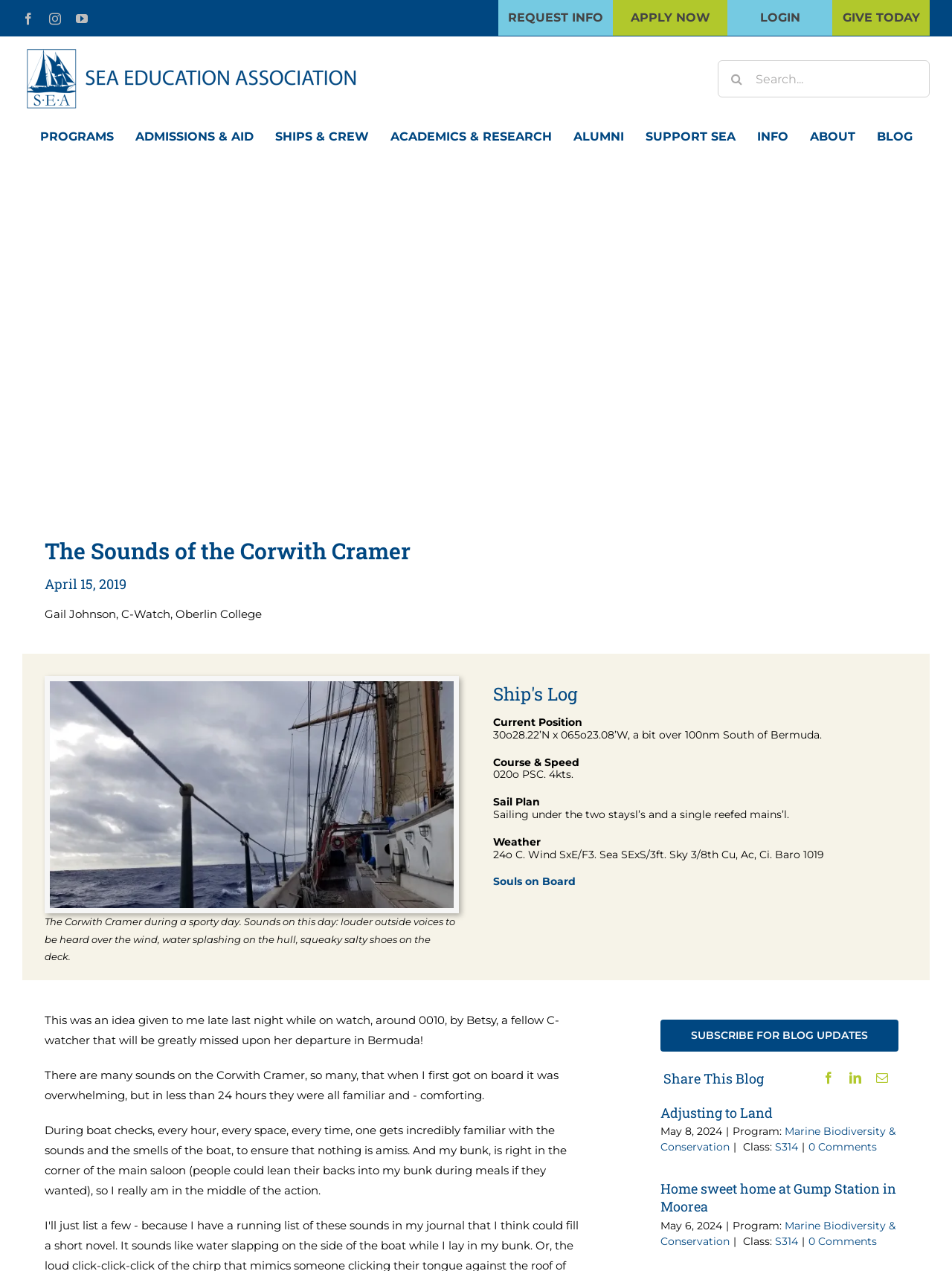Using the image as a reference, answer the following question in as much detail as possible:
How many articles are listed below the main blog post?

Below the main blog post, there are two articles listed, each with a heading, date, and program information.